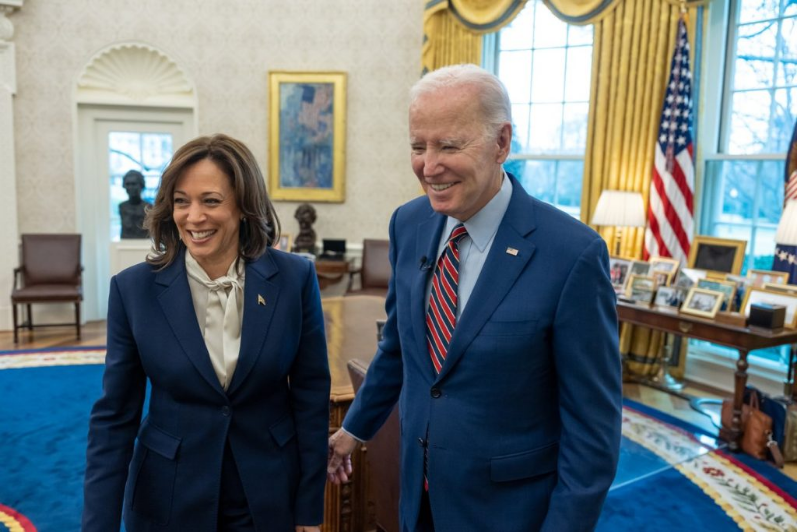With reference to the image, please provide a detailed answer to the following question: What is the color of President Joe Biden's tie?

According to the caption, President Joe Biden is wearing a blue suit with a red and white striped tie, which indicates that his tie is red and white striped in color.